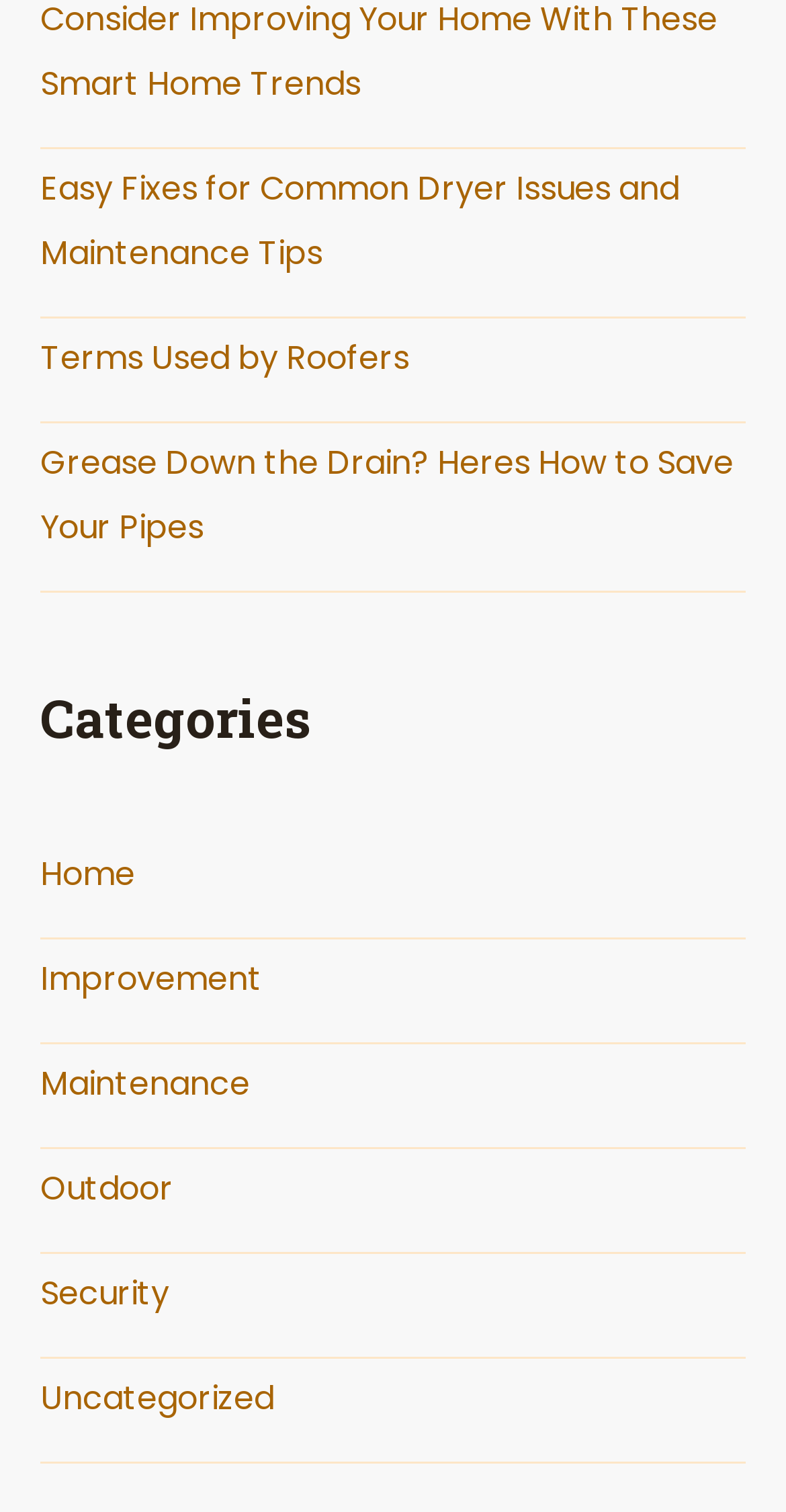Find the bounding box coordinates for the area that should be clicked to accomplish the instruction: "Check outdoor related articles".

[0.051, 0.77, 0.221, 0.801]